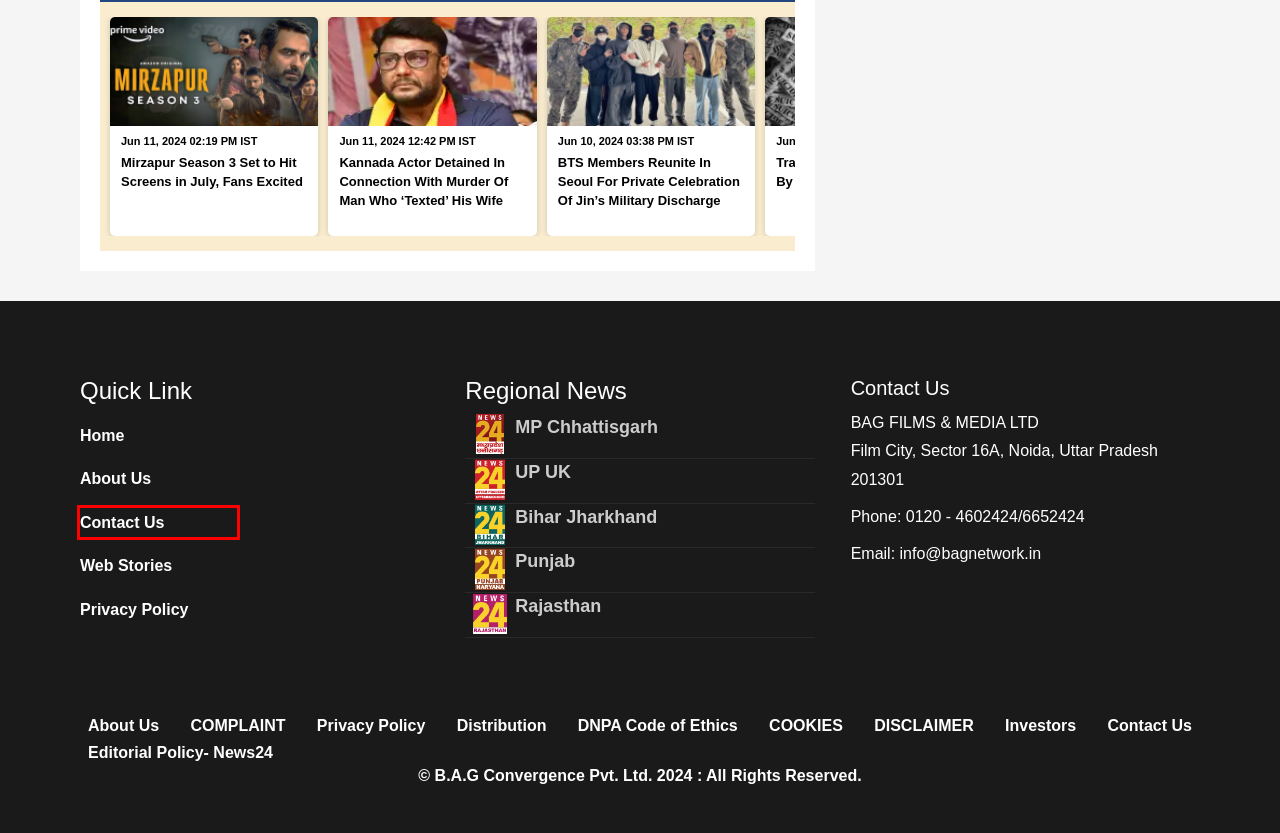Look at the screenshot of a webpage with a red bounding box and select the webpage description that best corresponds to the new page after clicking the element in the red box. Here are the options:
A. Privacy Policy - News24
B. Mirzapur Season 3 MS3W Teases Release Date
C. Contact Us - News24
D. BTS Reunites in Seoul for Jin's Military Discharge
E. DNPA Code of Ethics - News24
F. Investors - News24
G. Distribution - News24
H. Tragic! 'The Trial' Actor Died By Suicide At 32

C